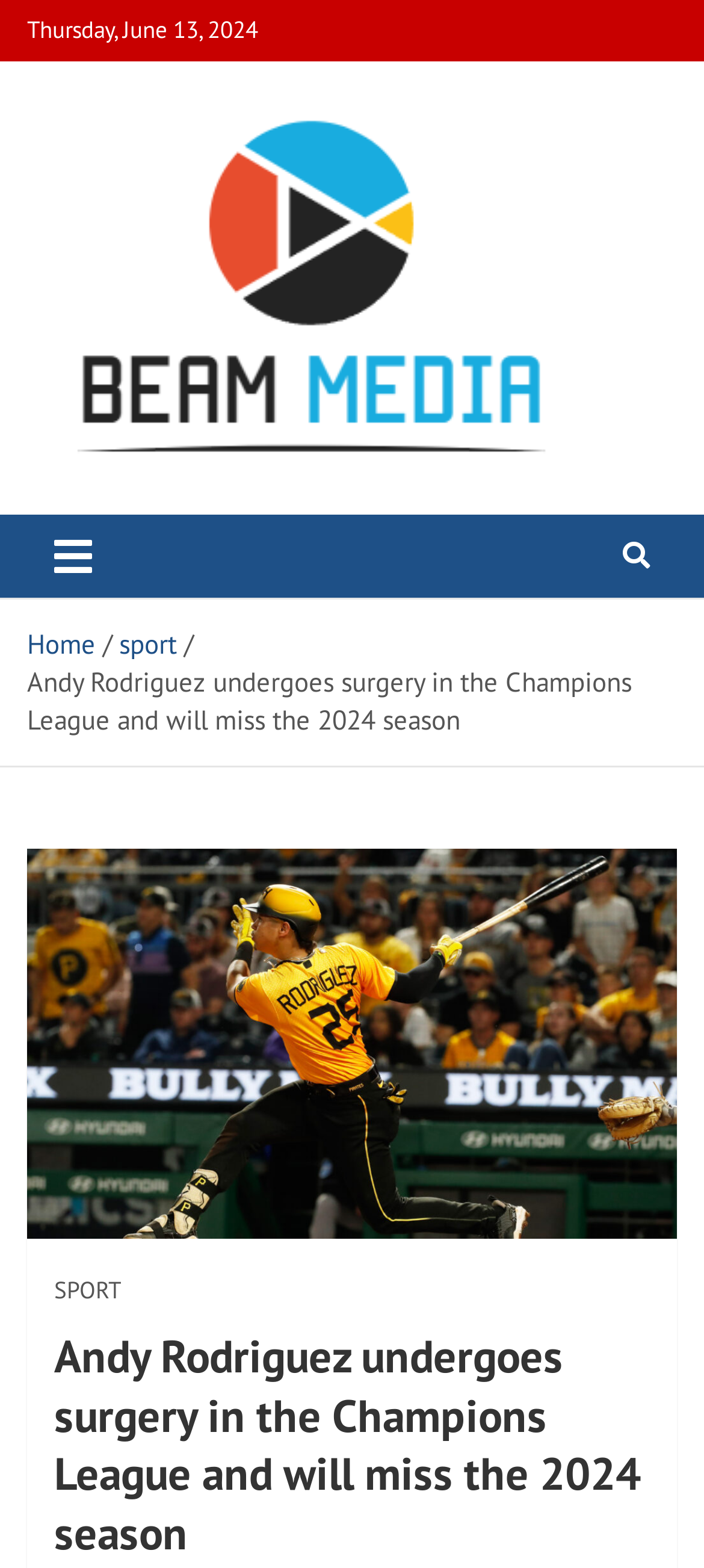Summarize the webpage comprehensively, mentioning all visible components.

The webpage appears to be a news article about Andy Rodriguez, a pirate hunter, who underwent surgery to repair the UCL and flexor tendon in his throwing arm and will miss the 2024 season. 

At the top left of the page, there is a date "Thursday, June 13, 2024". Below the date, there is a link to "BEAM Media" accompanied by an image of the same name. The link and image are positioned at the top of the page, spanning almost the entire width. 

Further down, there is a heading also labeled "BEAM Media", which is positioned below the previous link and image. 

To the right of the "BEAM Media" heading, there is a button labeled "Toggle navigation" that controls a navigation bar. 

Below the button, there is a navigation section labeled "Breadcrumbs" that contains links to "Home" and "sport". 

Below the navigation section, there is a static text element that repeats the title of the article "Andy Rodriguez undergoes surgery in the Champions League and will miss the 2024 season". 

Below the static text, there is a figure element, which likely contains an image related to the article. 

At the bottom of the page, there is a link to "SPORT" with a heading that repeats the title of the article again.